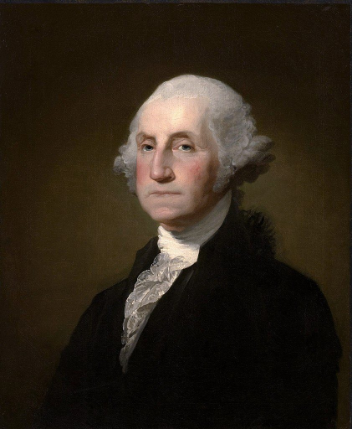What is the tone of the background in the portrait?
Look at the image and construct a detailed response to the question.

The background of the portrait is soft and muted, which creates a solemn yet respectful light that envelops Washington's figure, emphasizing his importance and leadership.